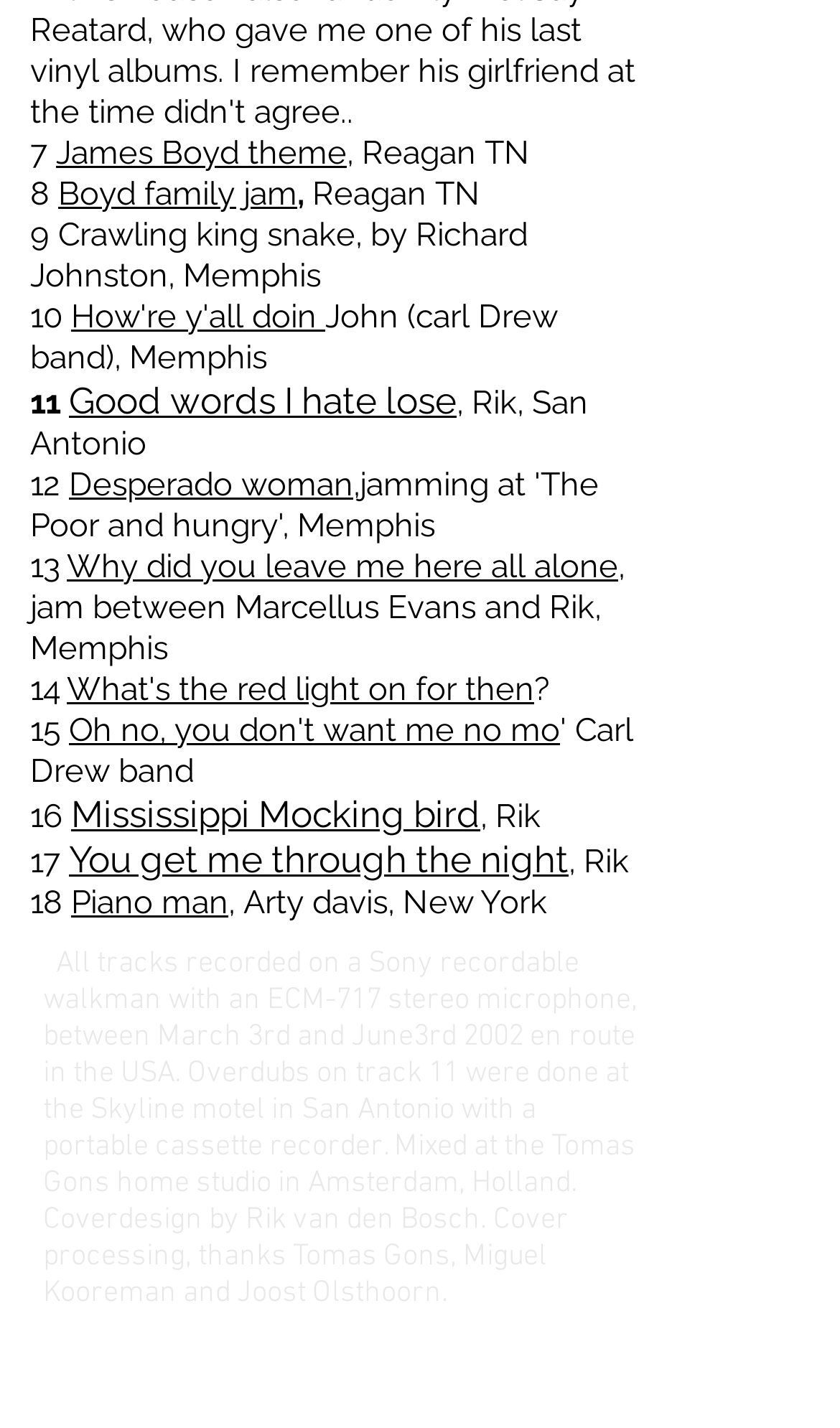How many tracks are listed on this webpage?
Based on the image, give a one-word or short phrase answer.

18